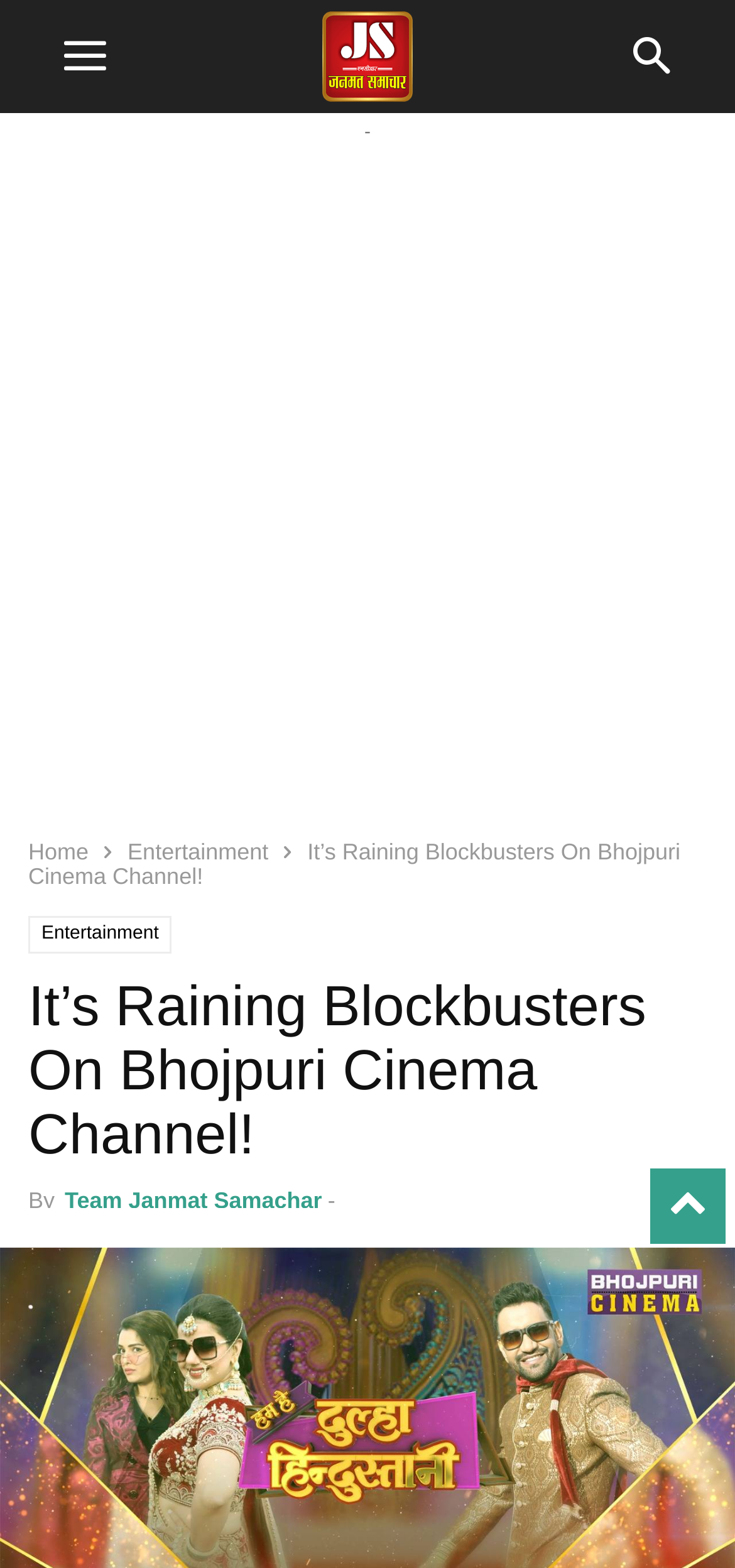Please identify the bounding box coordinates of the element's region that I should click in order to complete the following instruction: "read the article". The bounding box coordinates consist of four float numbers between 0 and 1, i.e., [left, top, right, bottom].

[0.038, 0.623, 0.962, 0.745]